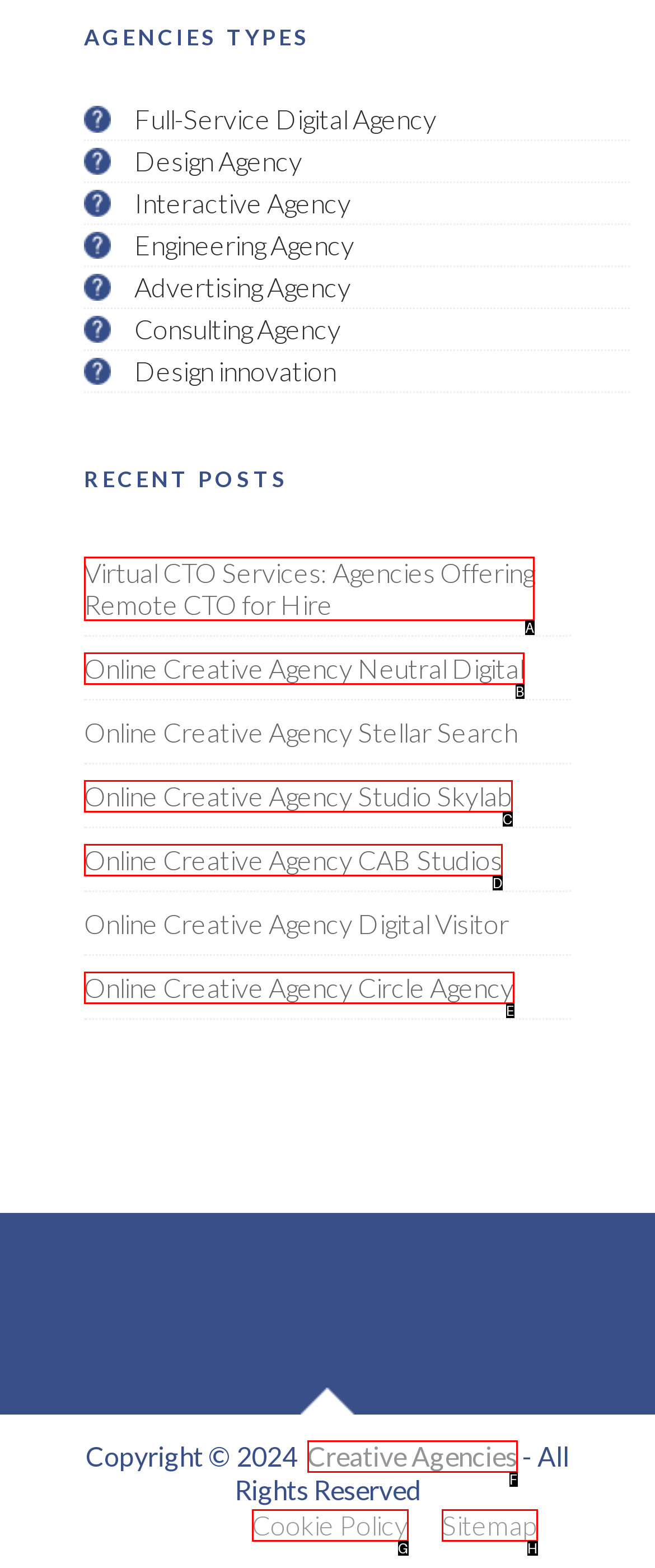Tell me which one HTML element best matches the description: Online Creative Agency Studio Skylab
Answer with the option's letter from the given choices directly.

C